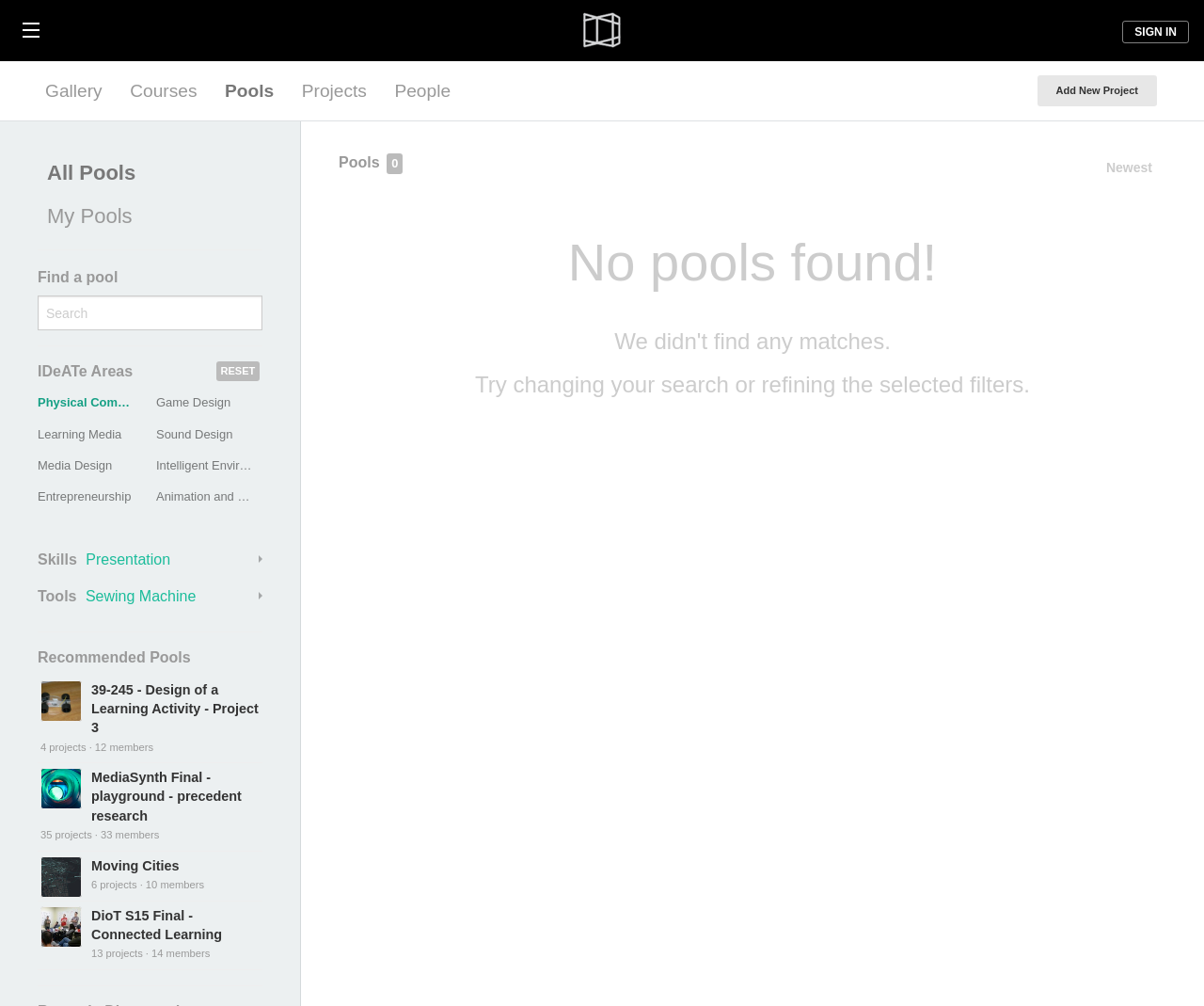Please locate the bounding box coordinates of the element that should be clicked to achieve the given instruction: "Search for a pool".

[0.031, 0.294, 0.218, 0.328]